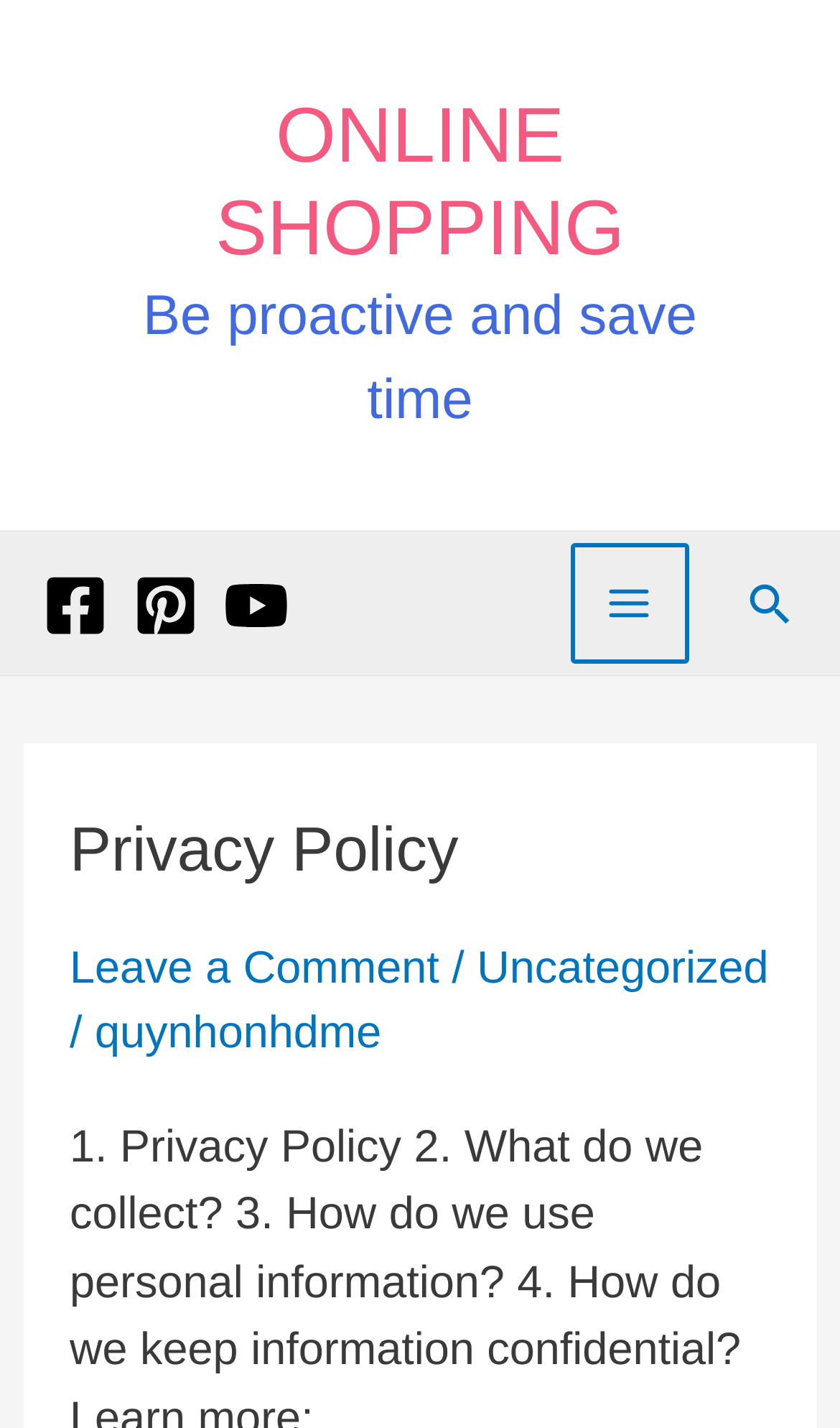Determine the bounding box for the UI element as described: "aria-label="YouTube"". The coordinates should be represented as four float numbers between 0 and 1, formatted as [left, top, right, bottom].

[0.267, 0.354, 0.344, 0.4]